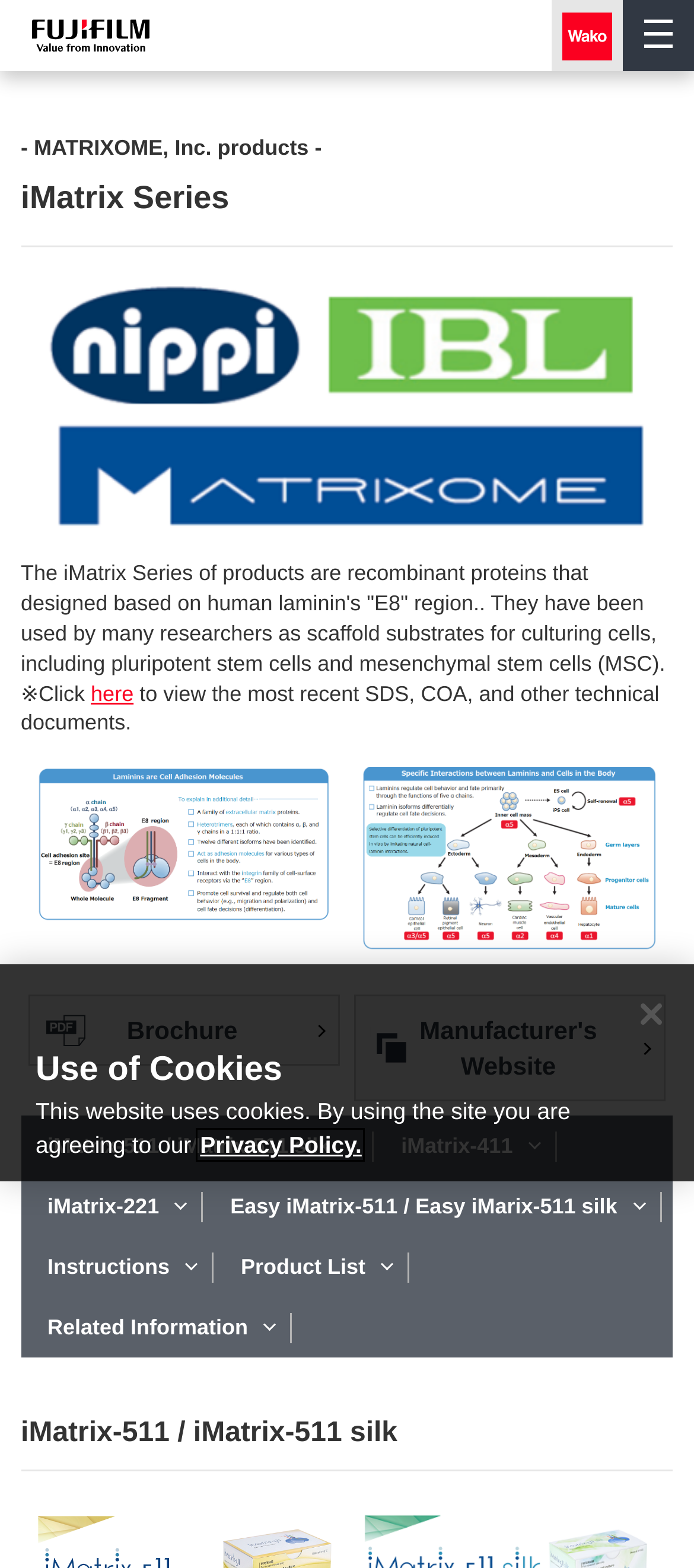Determine the bounding box coordinates for the region that must be clicked to execute the following instruction: "Click the Wako link".

[0.81, 0.007, 0.882, 0.038]